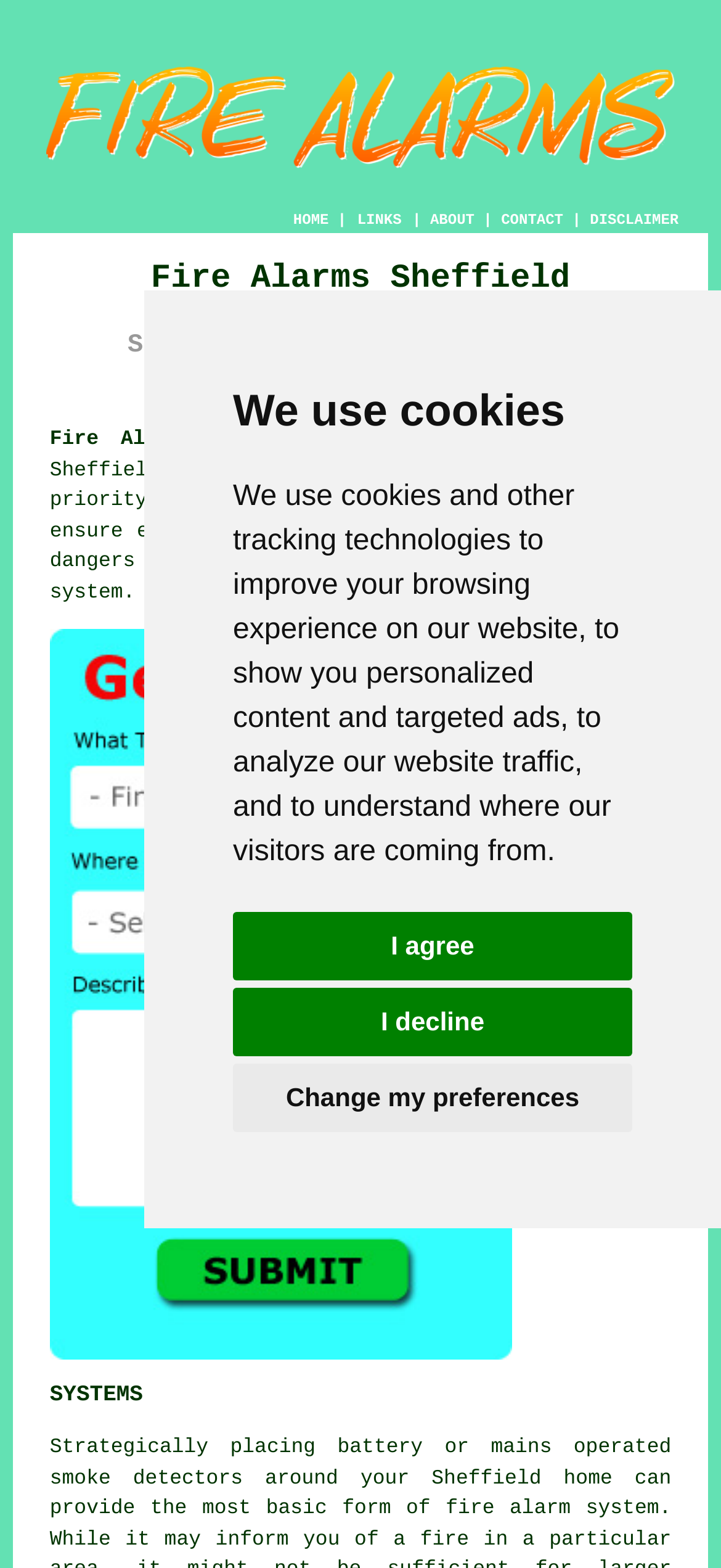How many navigation links are there?
Answer the question based on the image using a single word or a brief phrase.

5